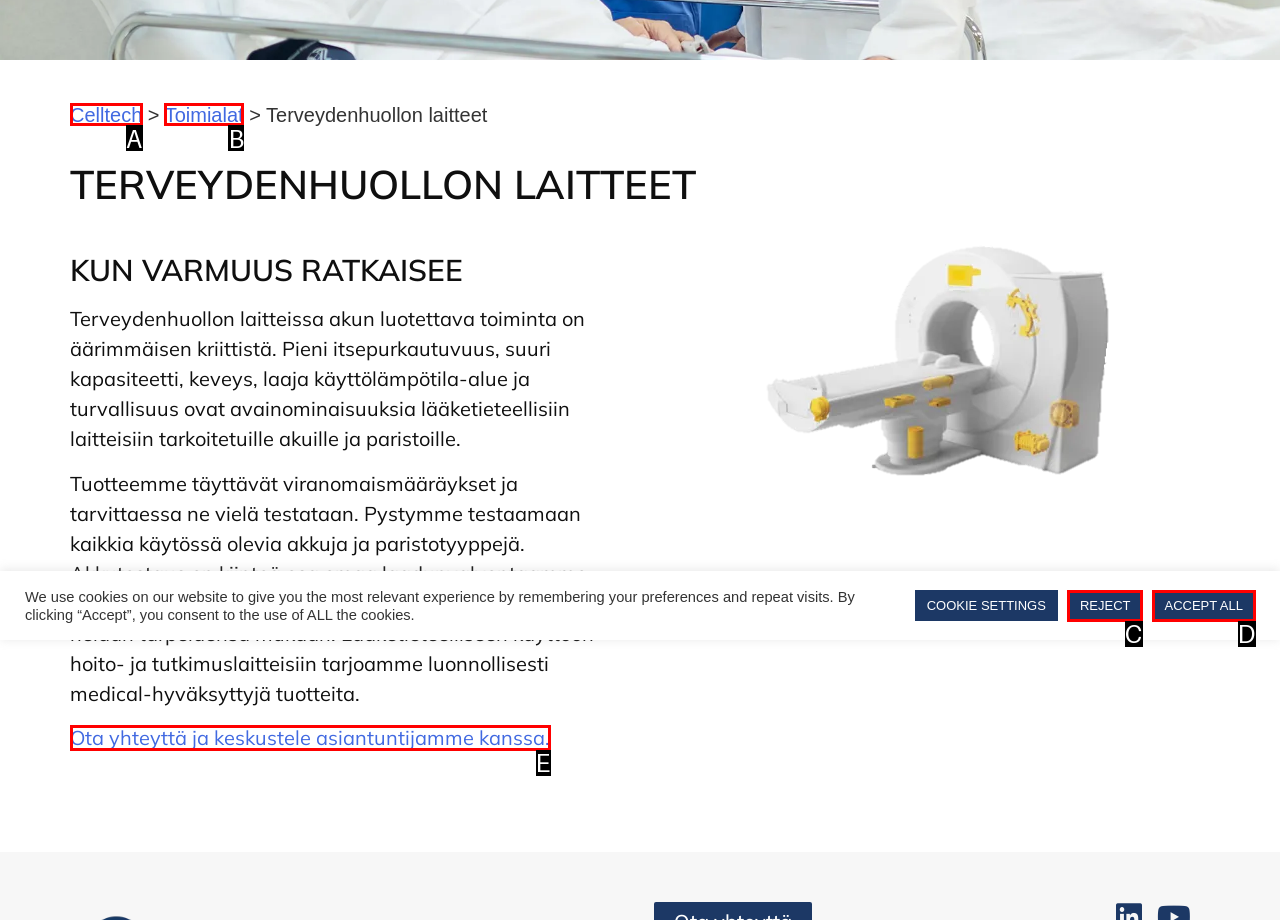Identify the HTML element that corresponds to the description: Celltech
Provide the letter of the matching option from the given choices directly.

A